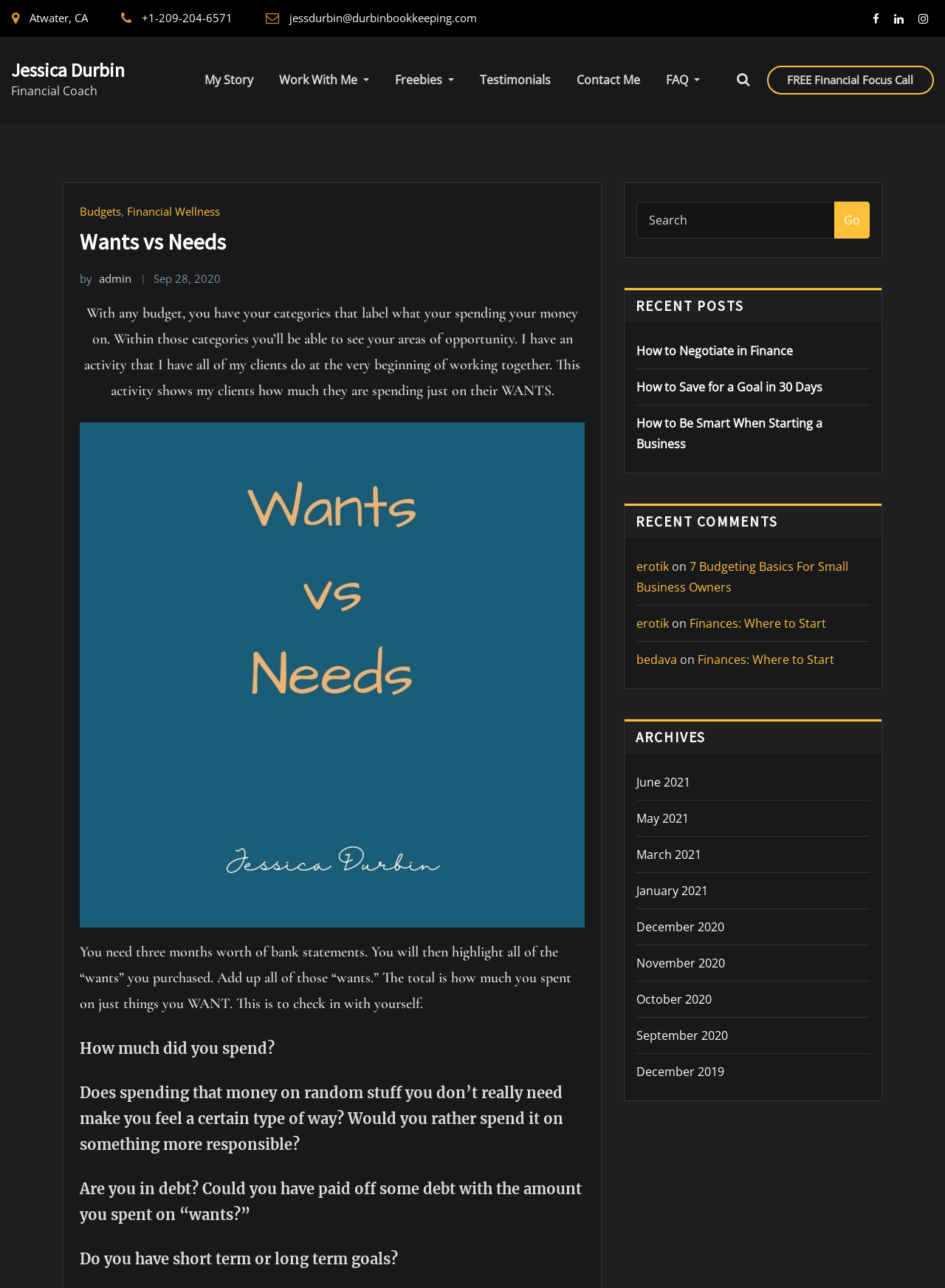How many recent posts are listed on the webpage? Using the information from the screenshot, answer with a single word or phrase.

3